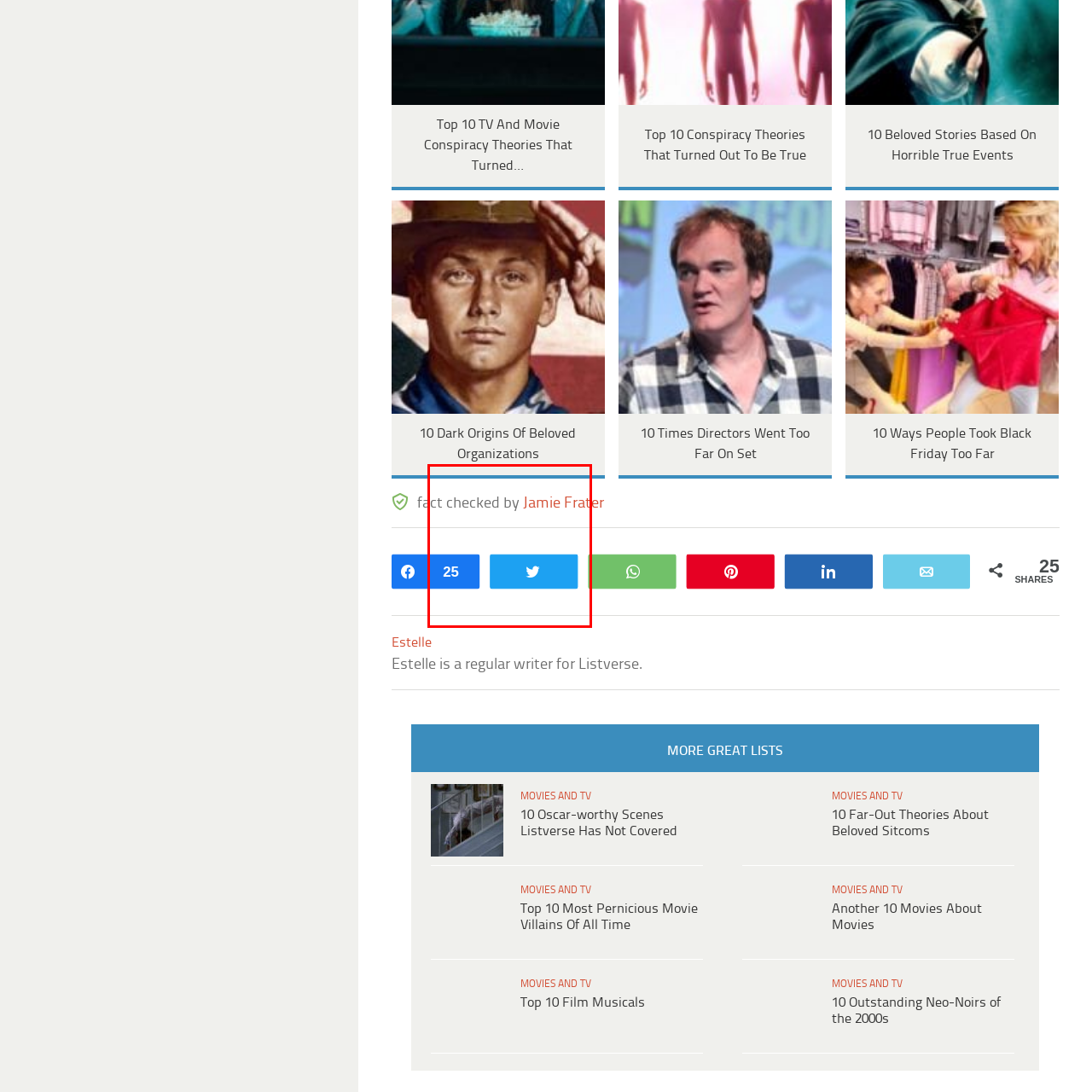Which social media platform's icon is visible in the image?
Pay attention to the image part enclosed by the red bounding box and answer the question using a single word or a short phrase.

Twitter